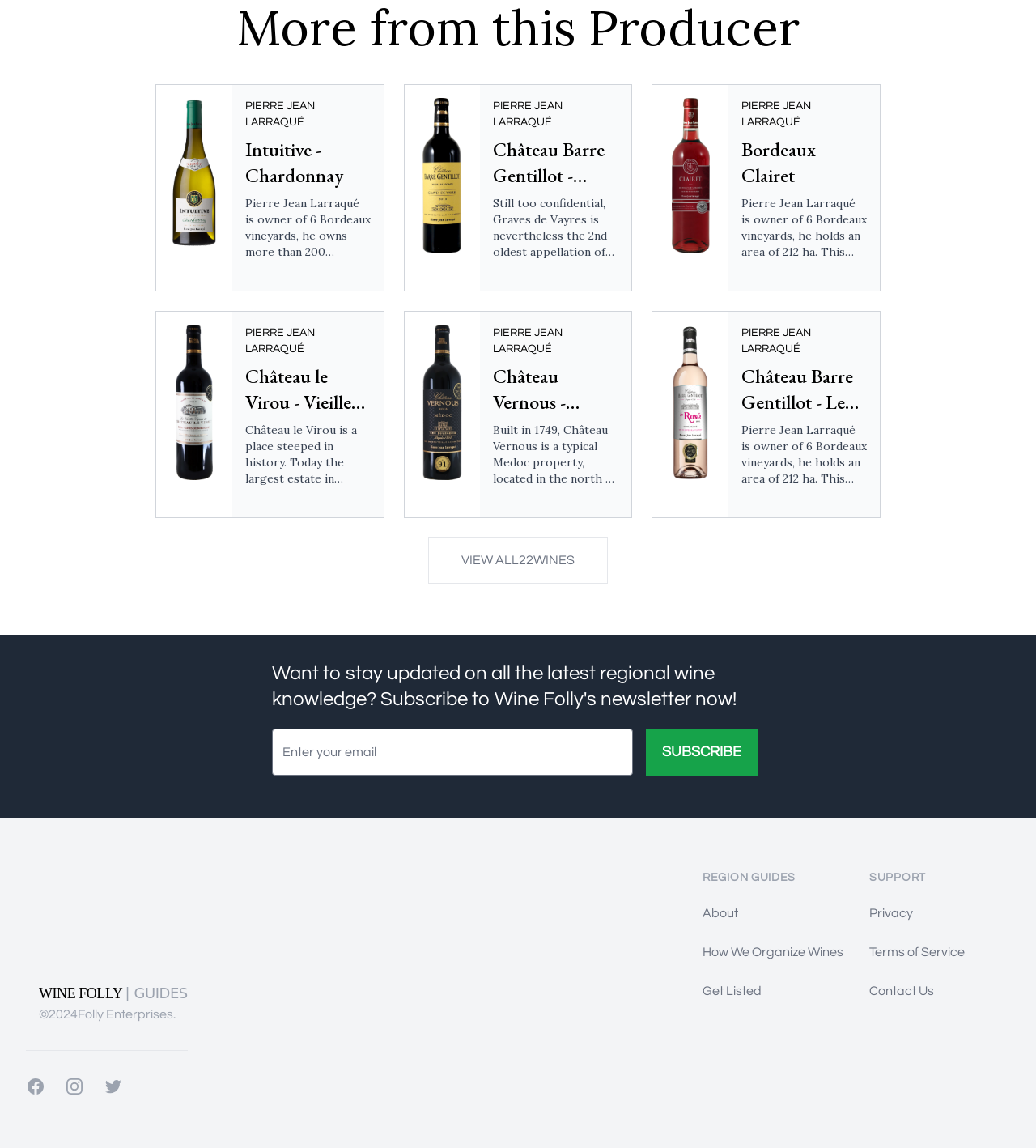Please identify the bounding box coordinates of the clickable element to fulfill the following instruction: "View all 22 wines". The coordinates should be four float numbers between 0 and 1, i.e., [left, top, right, bottom].

[0.413, 0.468, 0.587, 0.508]